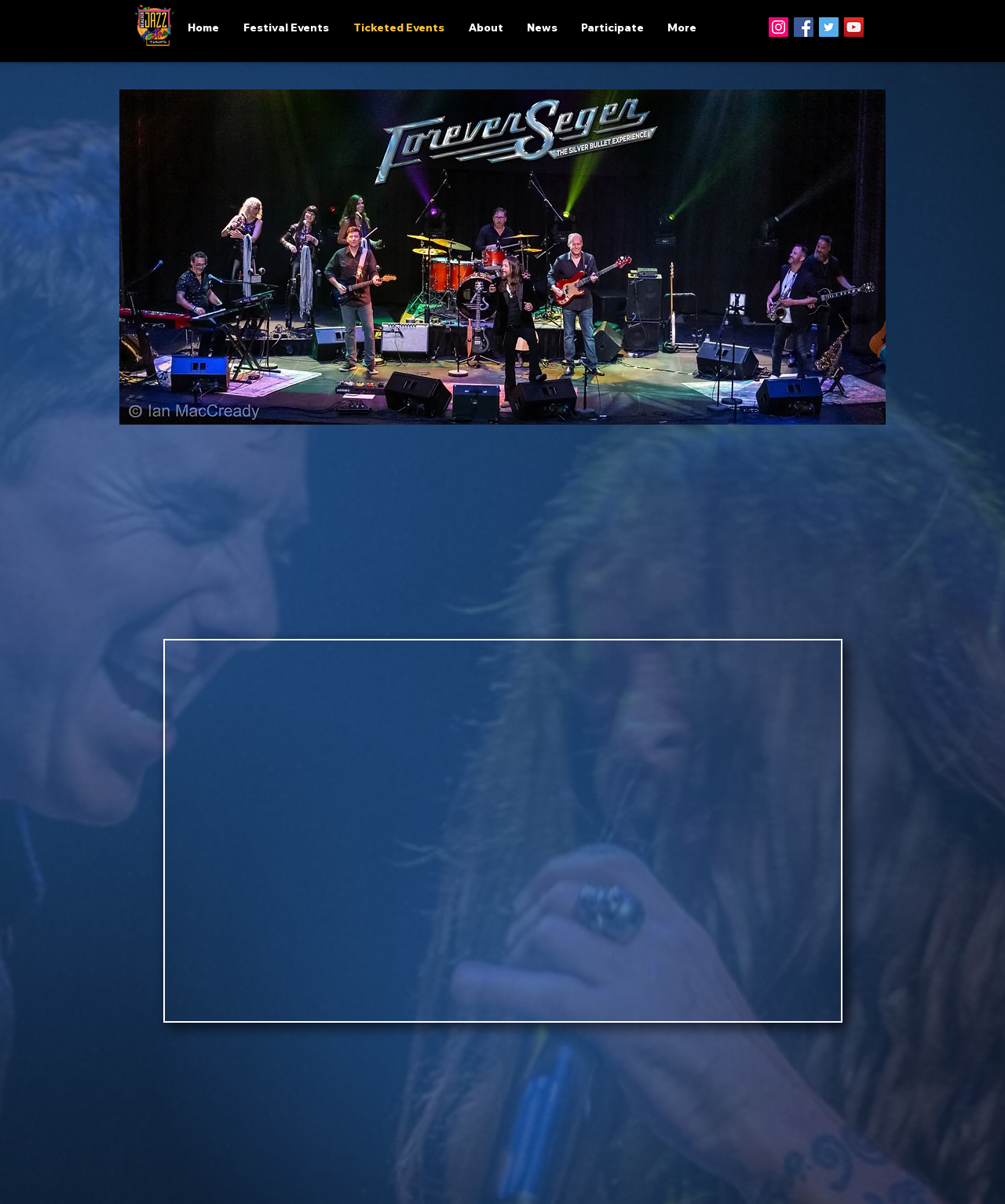Find the bounding box coordinates of the element to click in order to complete this instruction: "Click on the 'Schedule a meeting' link". The bounding box coordinates must be four float numbers between 0 and 1, denoted as [left, top, right, bottom].

None